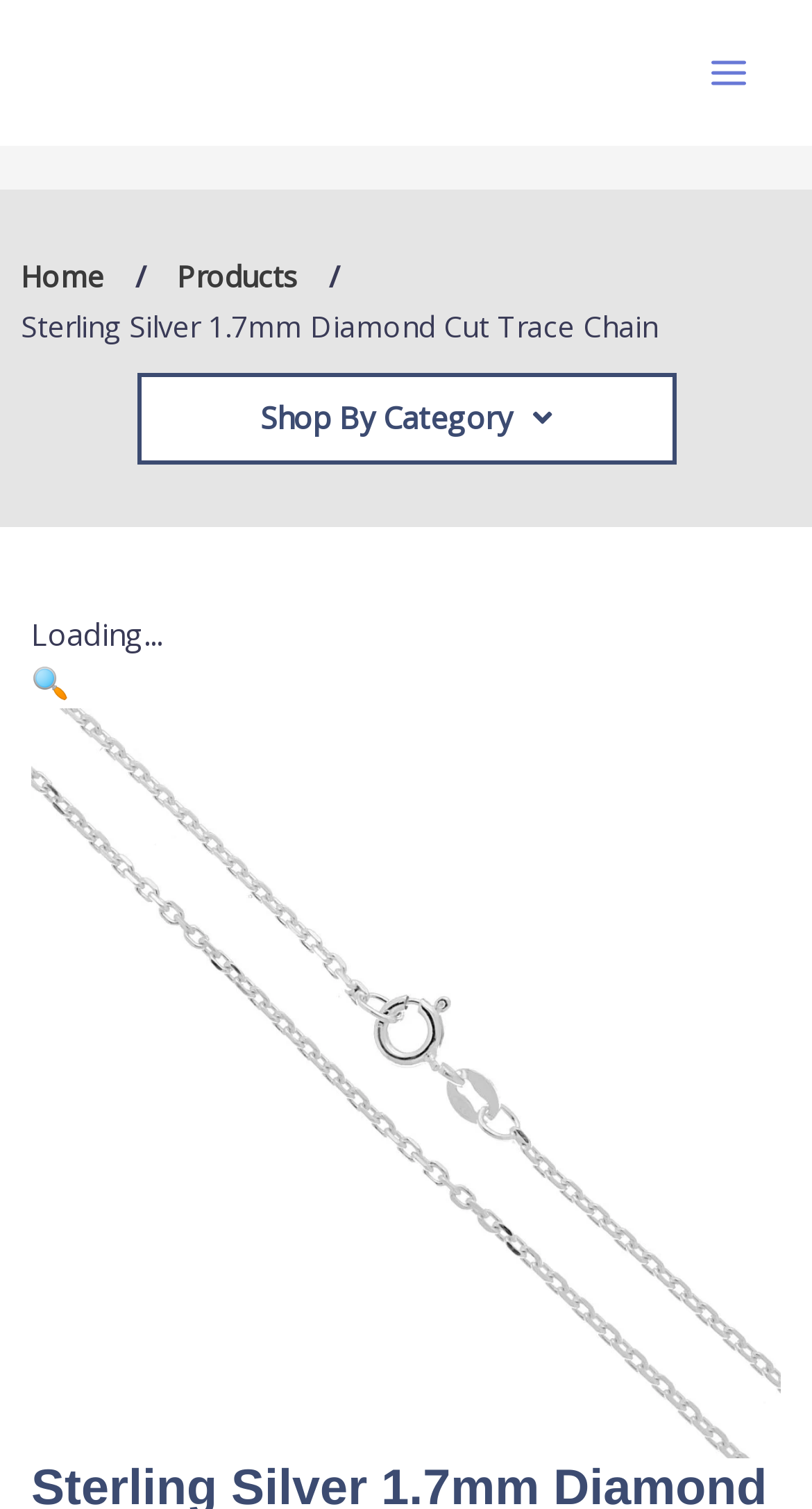Extract the bounding box coordinates for the UI element described as: "🔍".

[0.038, 0.436, 0.962, 0.469]